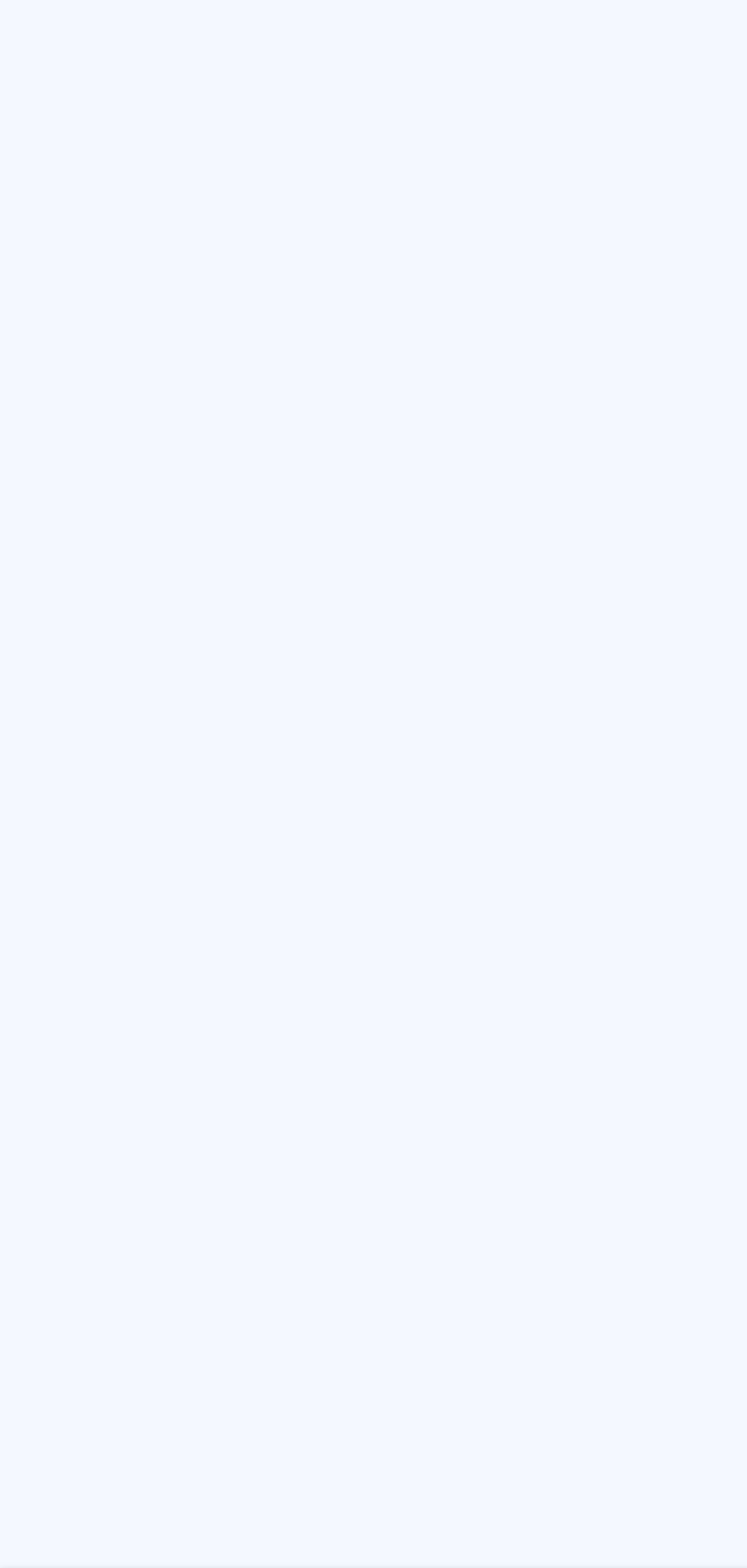What is the operational address of the company?
Refer to the image and give a detailed answer to the question.

I found this information by looking at the static text element that describes the company's registration details, which mentions the operational address as Tornimae 5, 10145 Tallinn, Estonia.